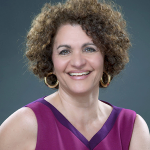What is the main topic of discussion in the narrative?
Using the information from the image, provide a comprehensive answer to the question.

According to the caption, the image is part of a larger narrative where Susan Lapetina discusses the importance of diversity and inclusion within the apparel industry, emphasizing the need for innovative solutions to contemporary challenges.